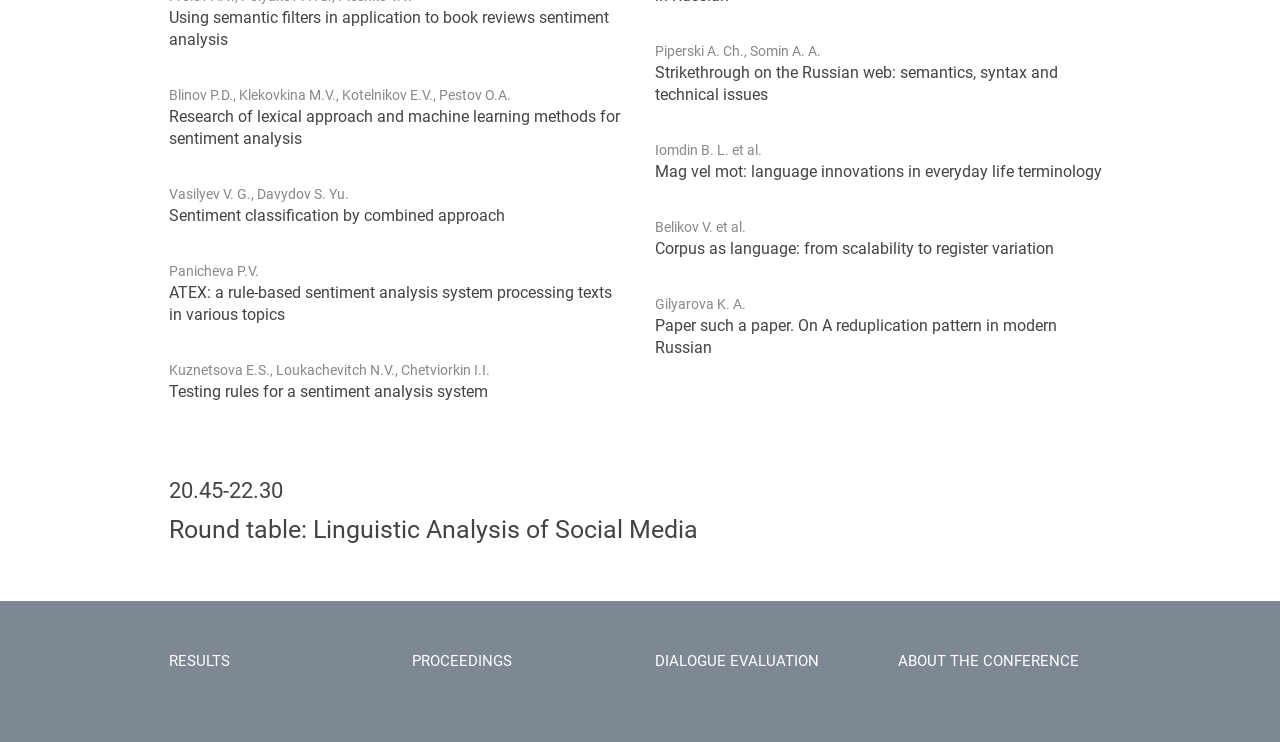What is the topic of the paper by Blinov P.D., Klekovkina M.V., Kotelnikov E.V., Pestov O.A.?
Relying on the image, give a concise answer in one word or a brief phrase.

Using semantic filters in application to book reviews sentiment analysis